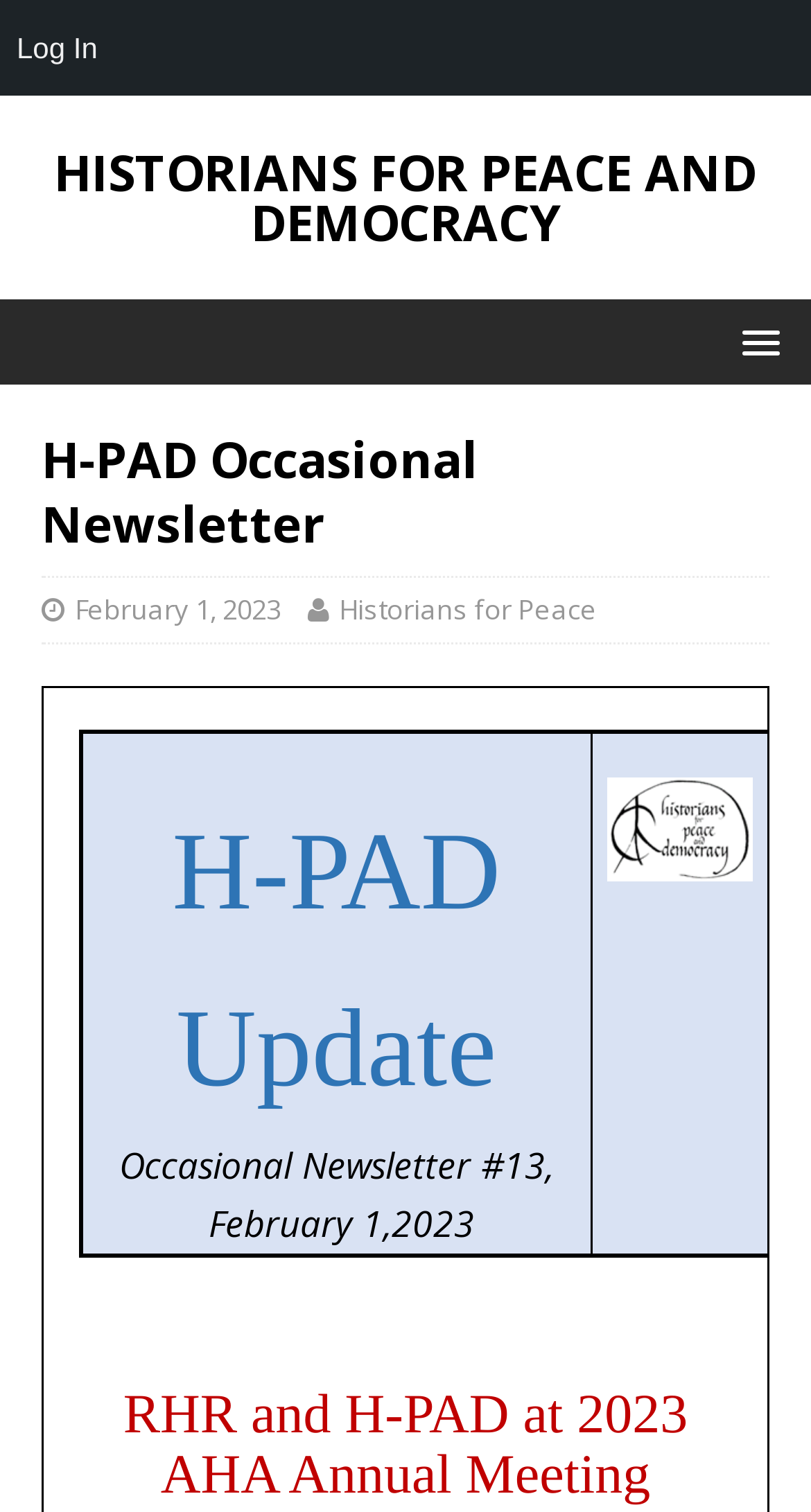Determine the main headline of the webpage and provide its text.

H-PAD Occasional Newsletter